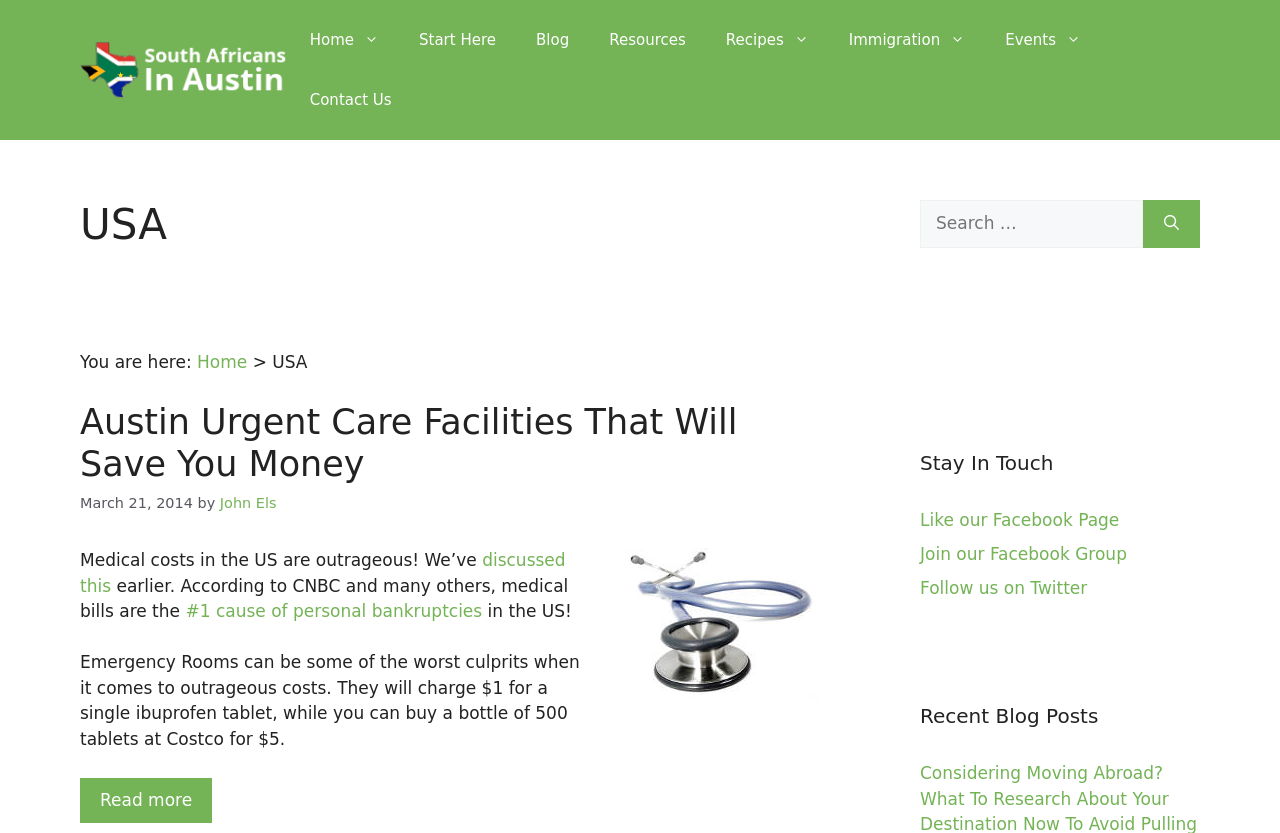Kindly respond to the following question with a single word or a brief phrase: 
What social media platforms can you follow the website on?

Facebook and Twitter